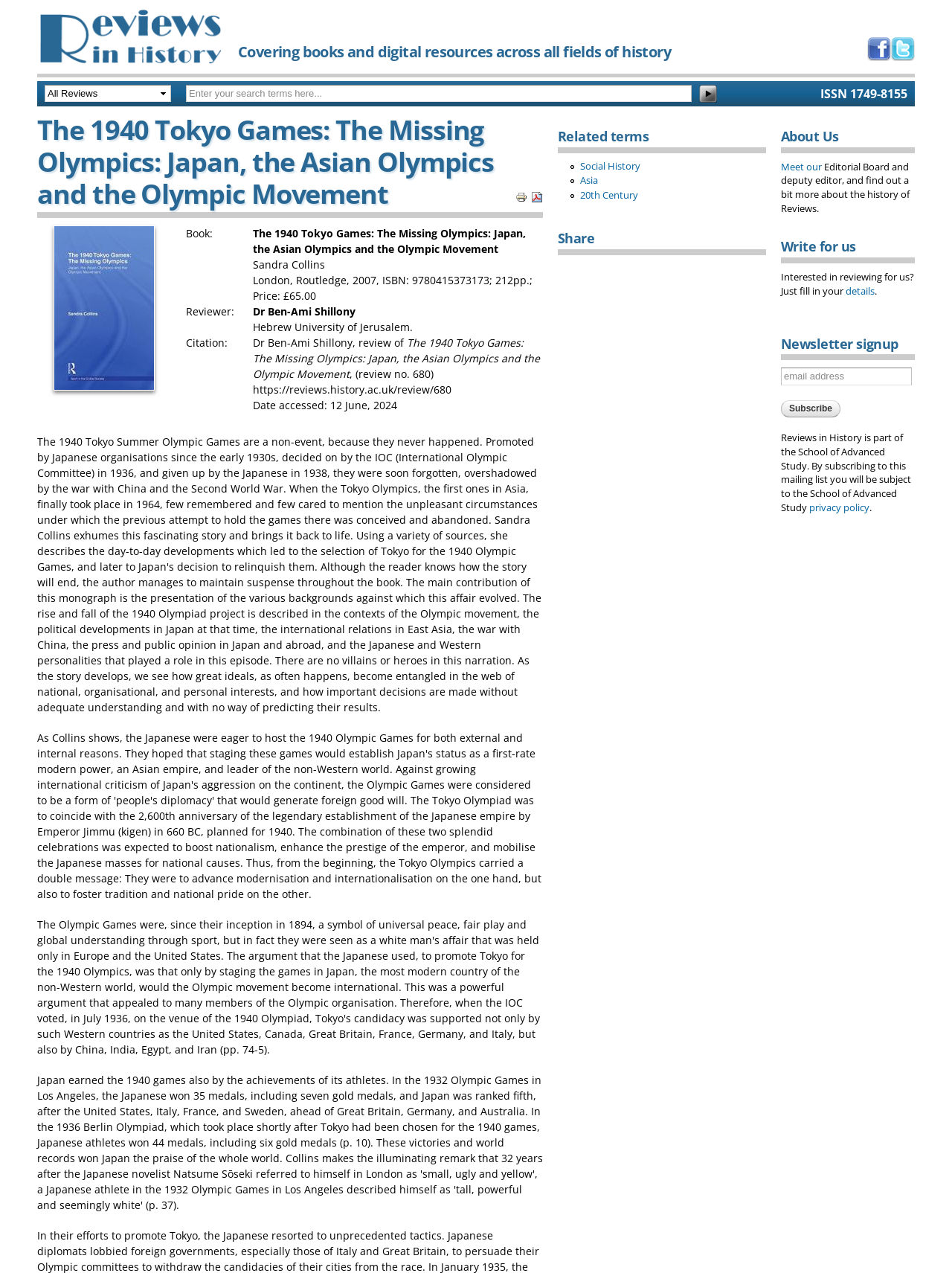Give a one-word or short-phrase answer to the following question: 
What is the title of the book being reviewed?

The 1940 Tokyo Games: The Missing Olympics: Japan, the Asian Olympics and the Olympic Movement